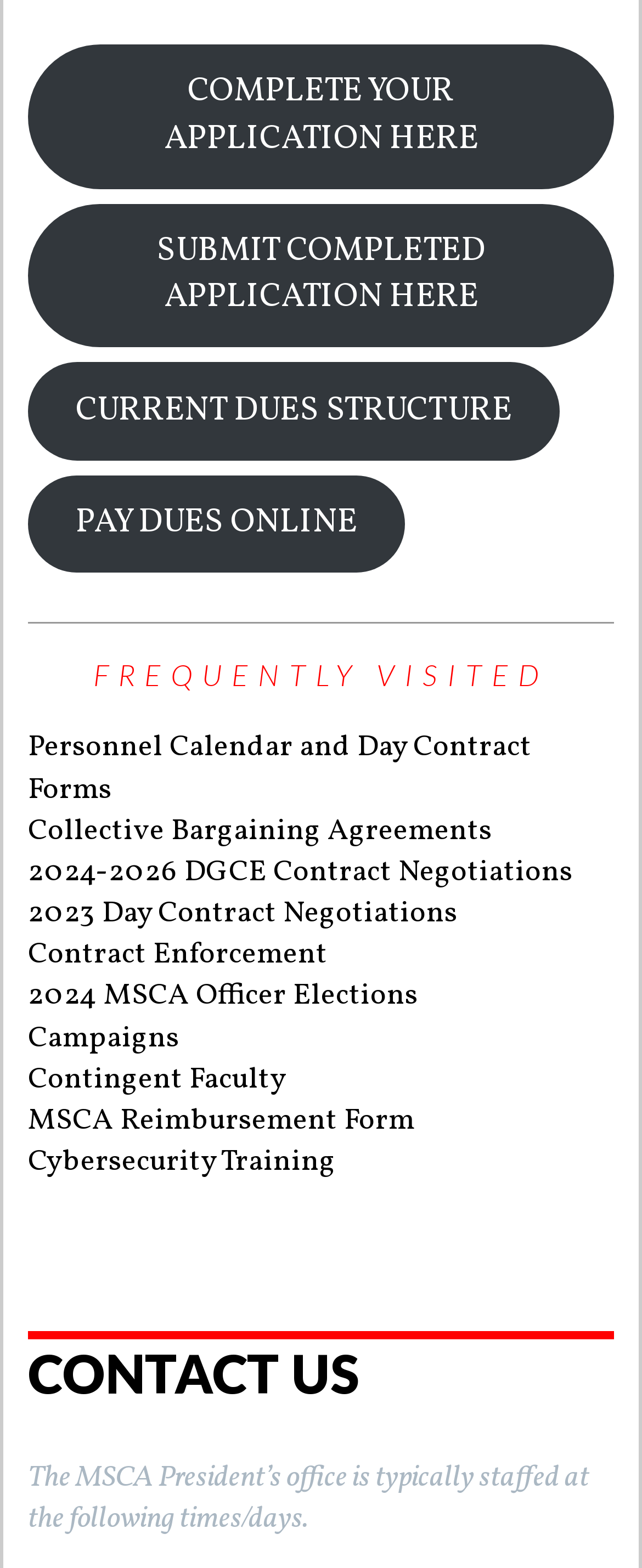Determine the bounding box coordinates of the area to click in order to meet this instruction: "View Collective Bargaining Agreements".

[0.043, 0.517, 0.767, 0.543]